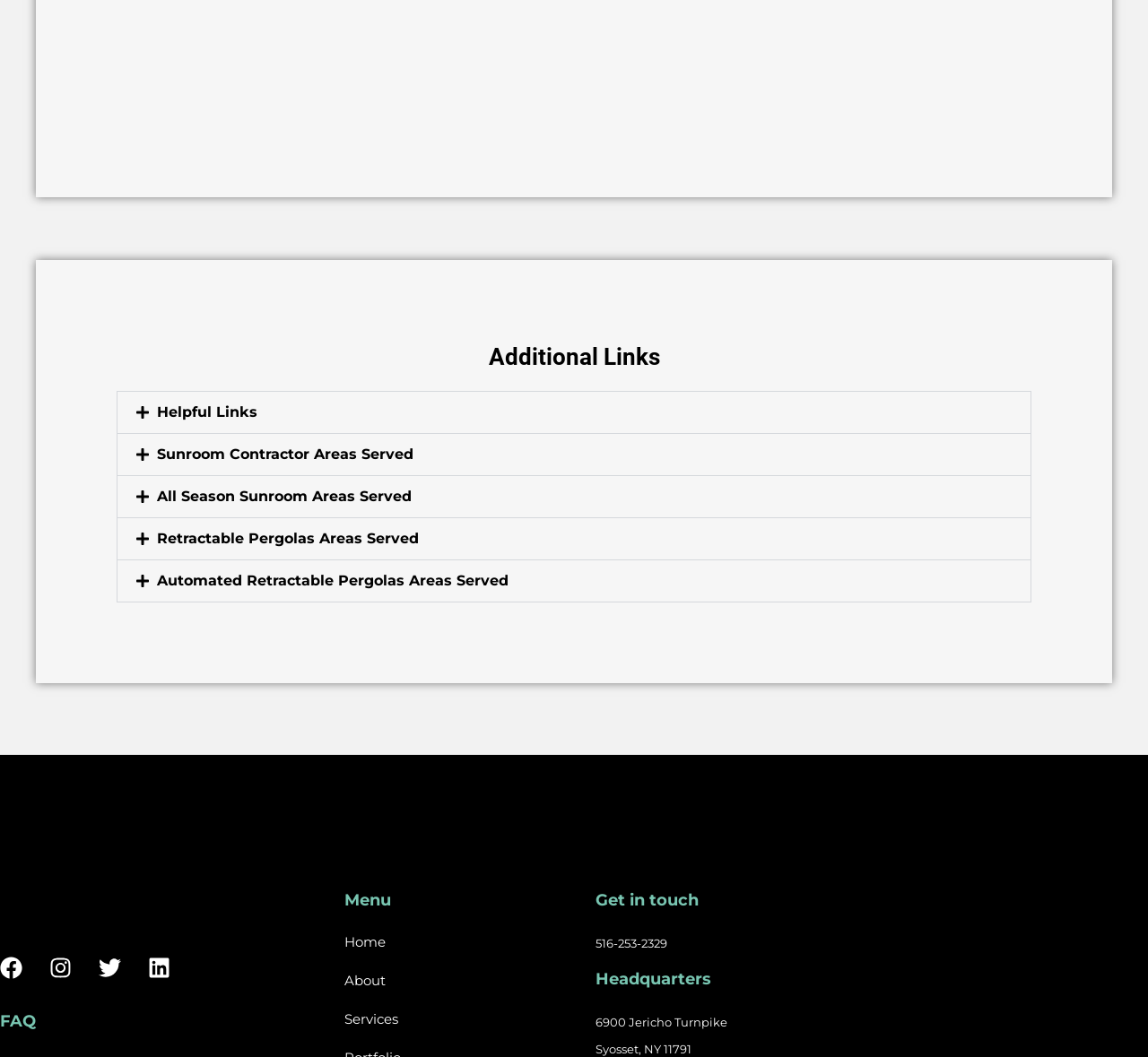What social media platforms does the company have?
Based on the image, please offer an in-depth response to the question.

The social media platforms of the company can be found at the bottom of the webpage, where there are links to Facebook, Instagram, Twitter, and Linkedin, each accompanied by an image.